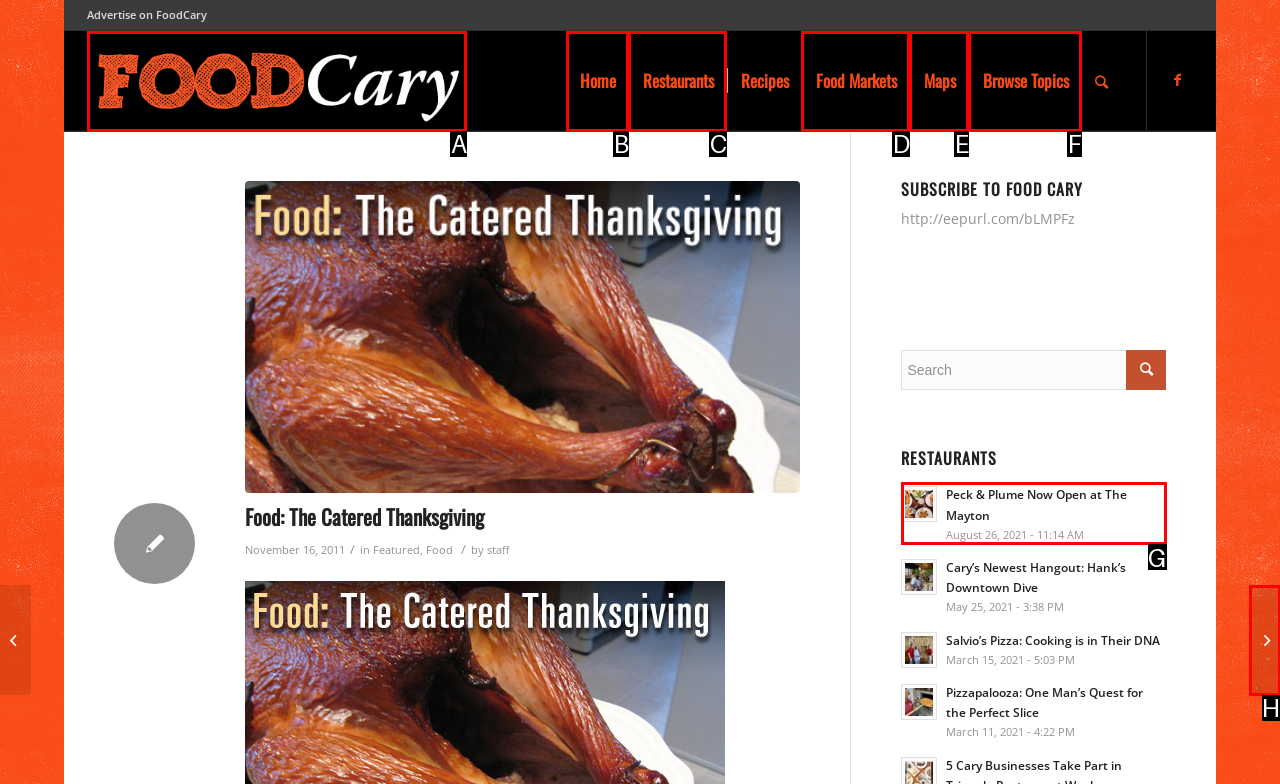Identify the letter of the UI element needed to carry out the task: Read about Peck & Plume Now Open at The Mayton
Reply with the letter of the chosen option.

G